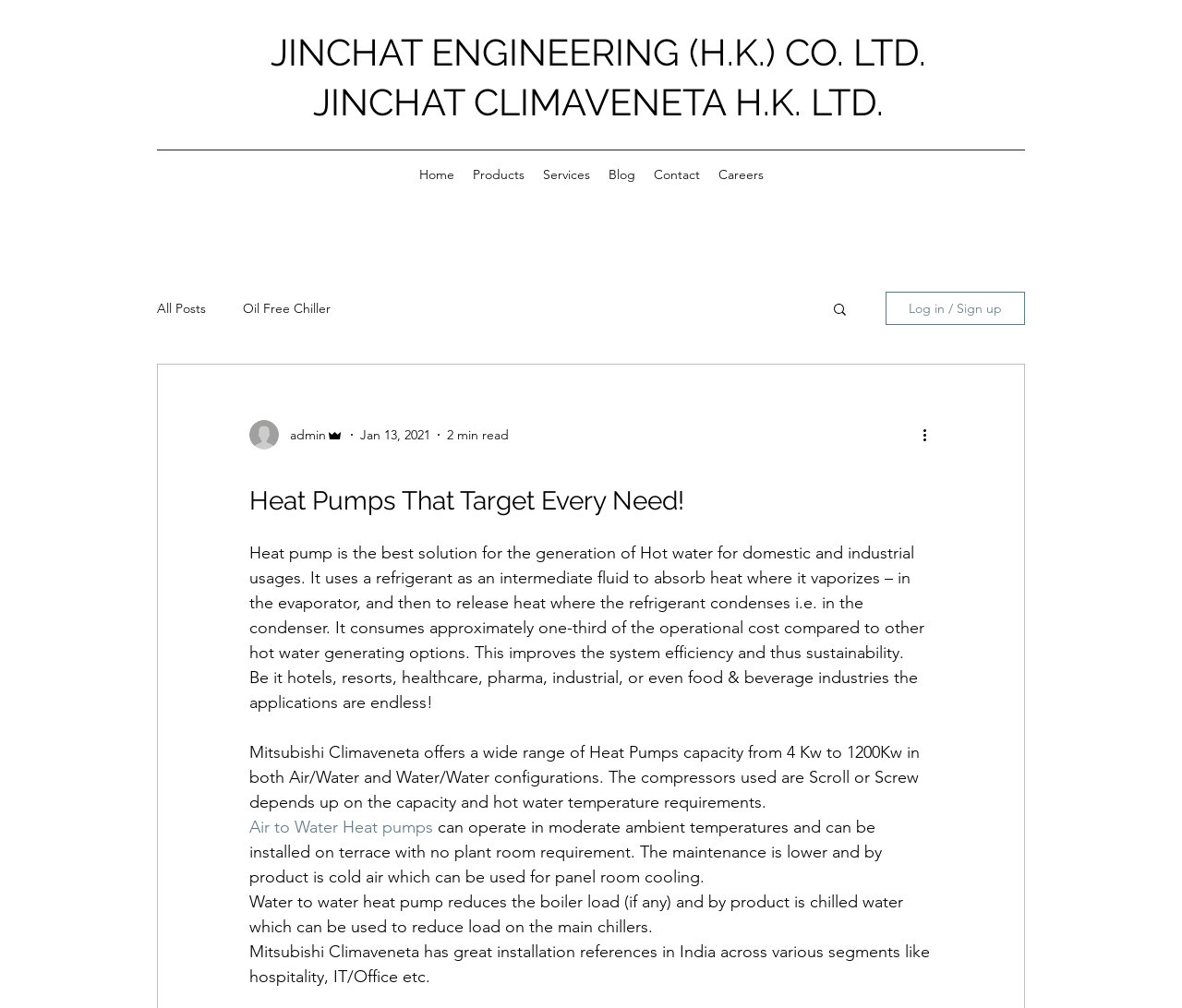Can you find the bounding box coordinates for the UI element given this description: "JINCHAT CLIMAVENETA H.K. LTD."? Provide the coordinates as four float numbers between 0 and 1: [left, top, right, bottom].

[0.264, 0.08, 0.747, 0.123]